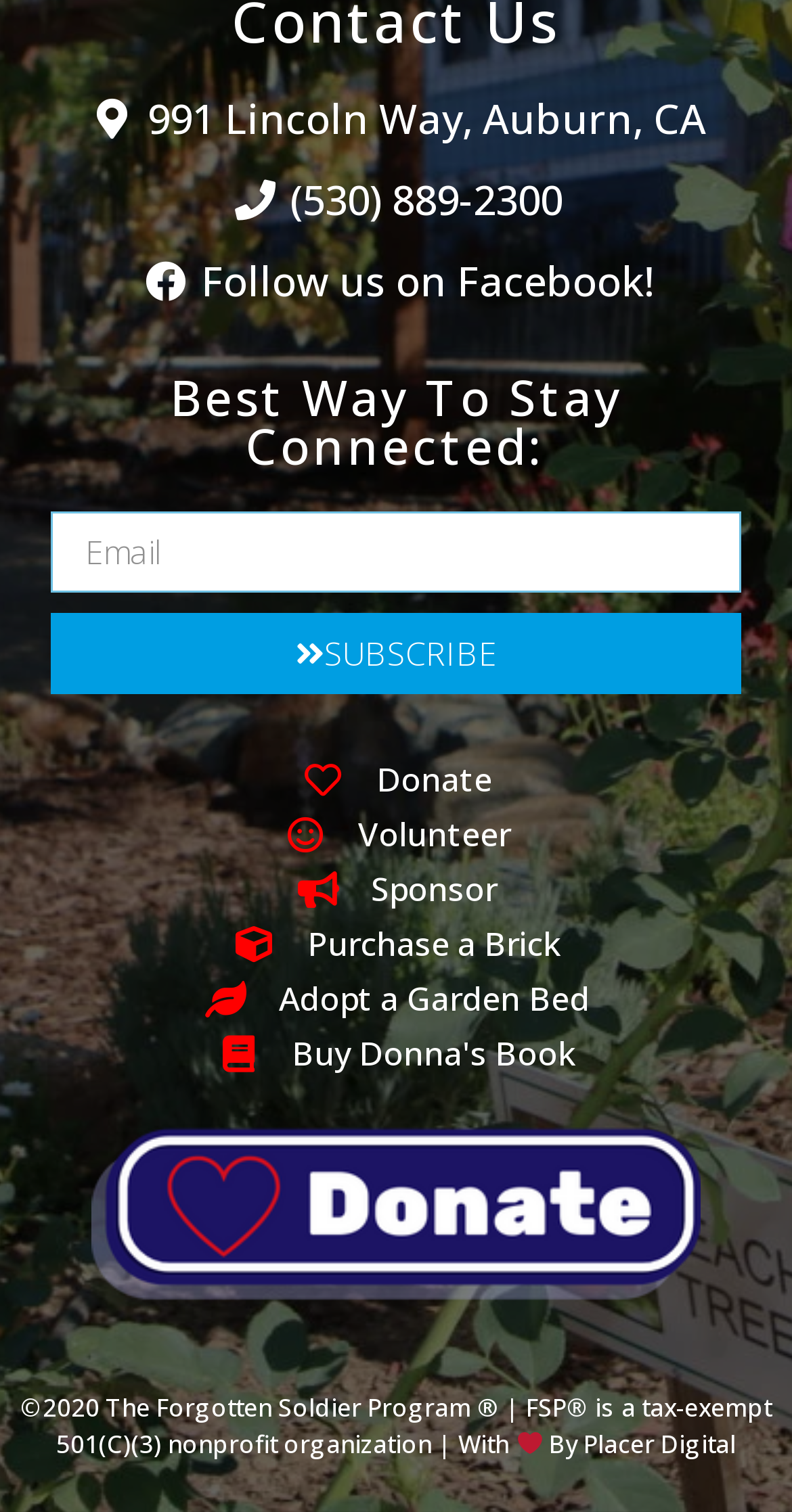Please examine the image and provide a detailed answer to the question: How many links are there for getting involved?

I counted the number of link elements with OCR text related to getting involved, such as 'Donate', 'Volunteer', 'Sponsor', 'Purchase a Brick', and 'Adopt a Garden Bed', and found a total of 5 links.